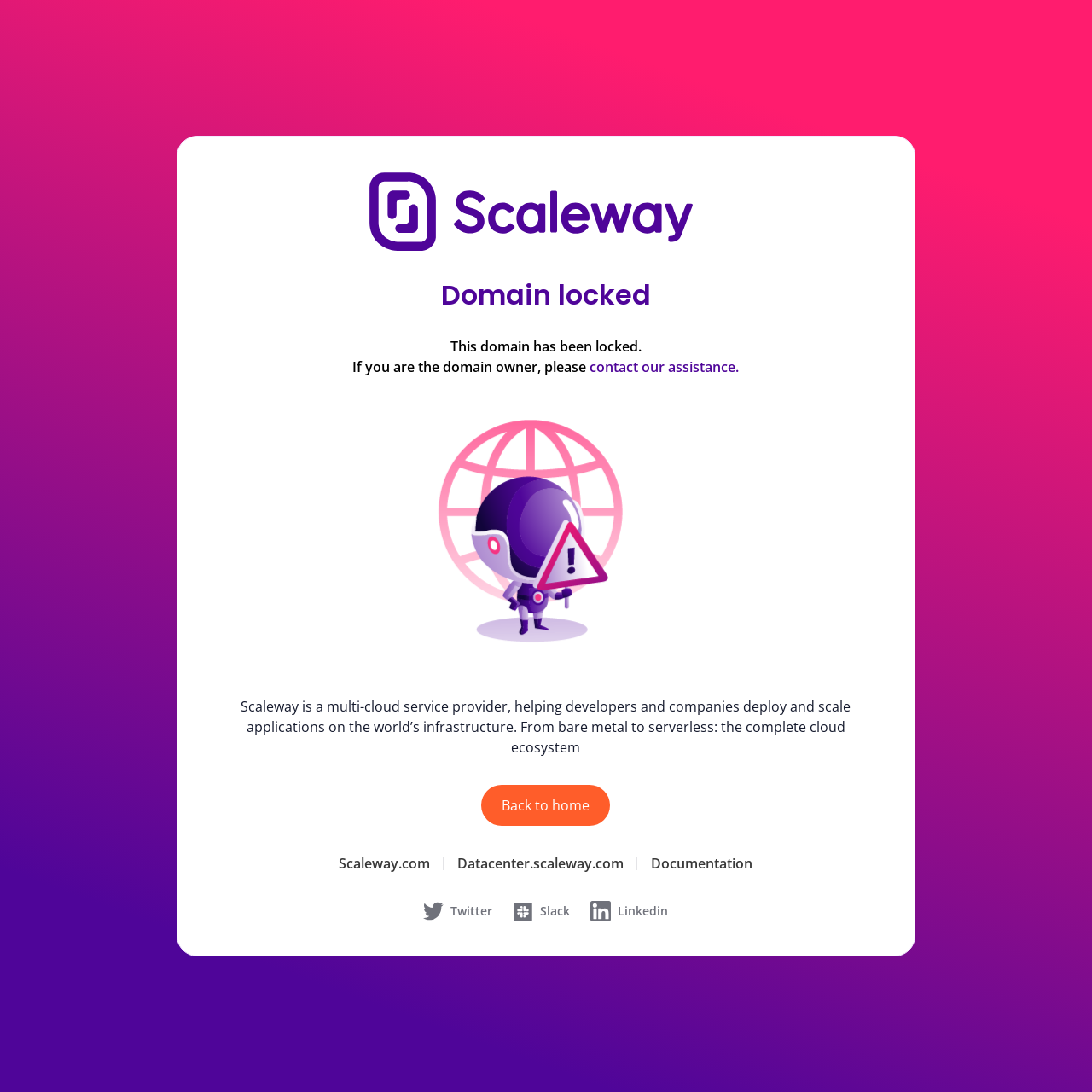Determine the bounding box coordinates for the area that needs to be clicked to fulfill this task: "View documentation". The coordinates must be given as four float numbers between 0 and 1, i.e., [left, top, right, bottom].

[0.596, 0.782, 0.689, 0.799]